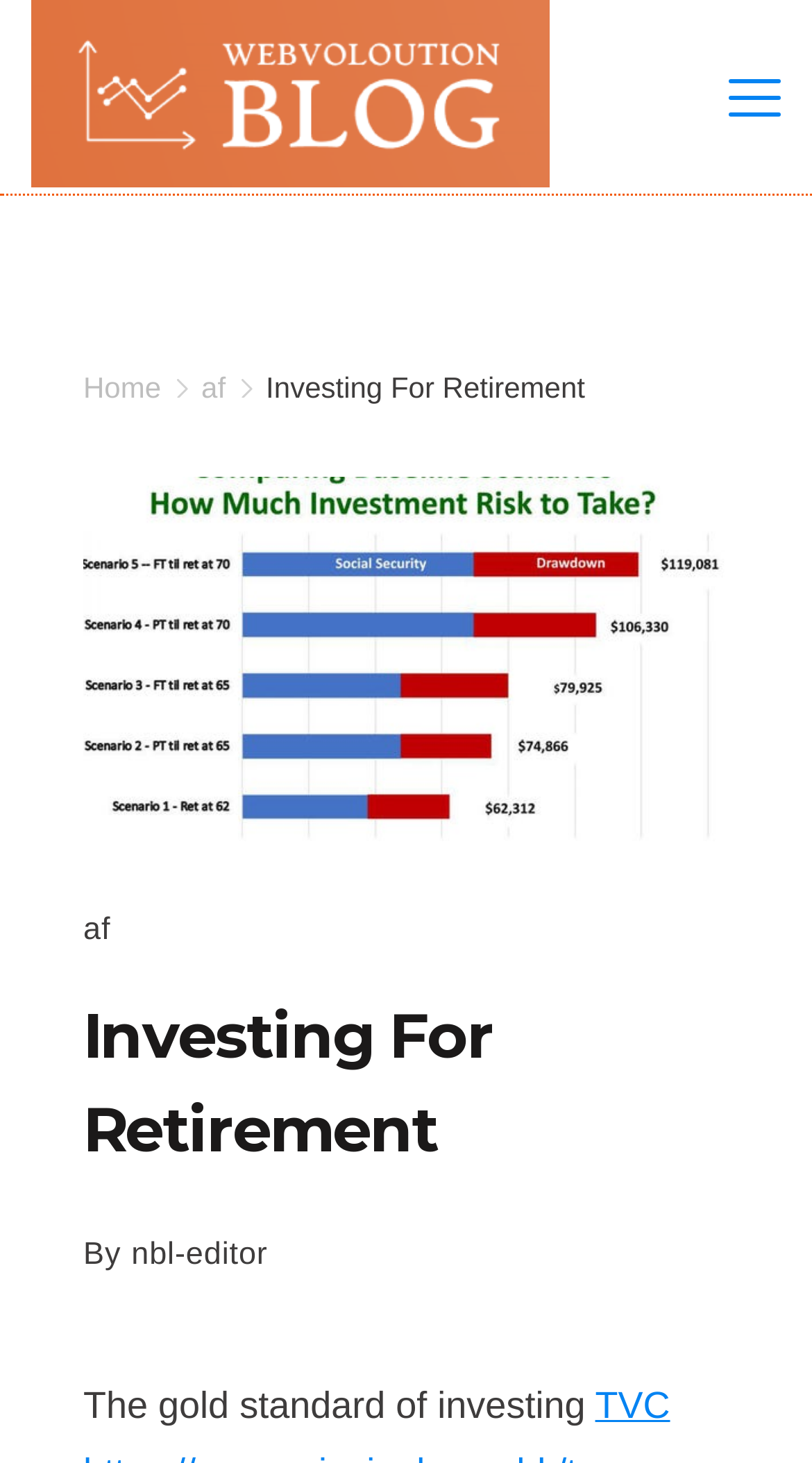Locate the bounding box coordinates of the clickable region to complete the following instruction: "read article by nbl-editor."

[0.162, 0.846, 0.33, 0.87]